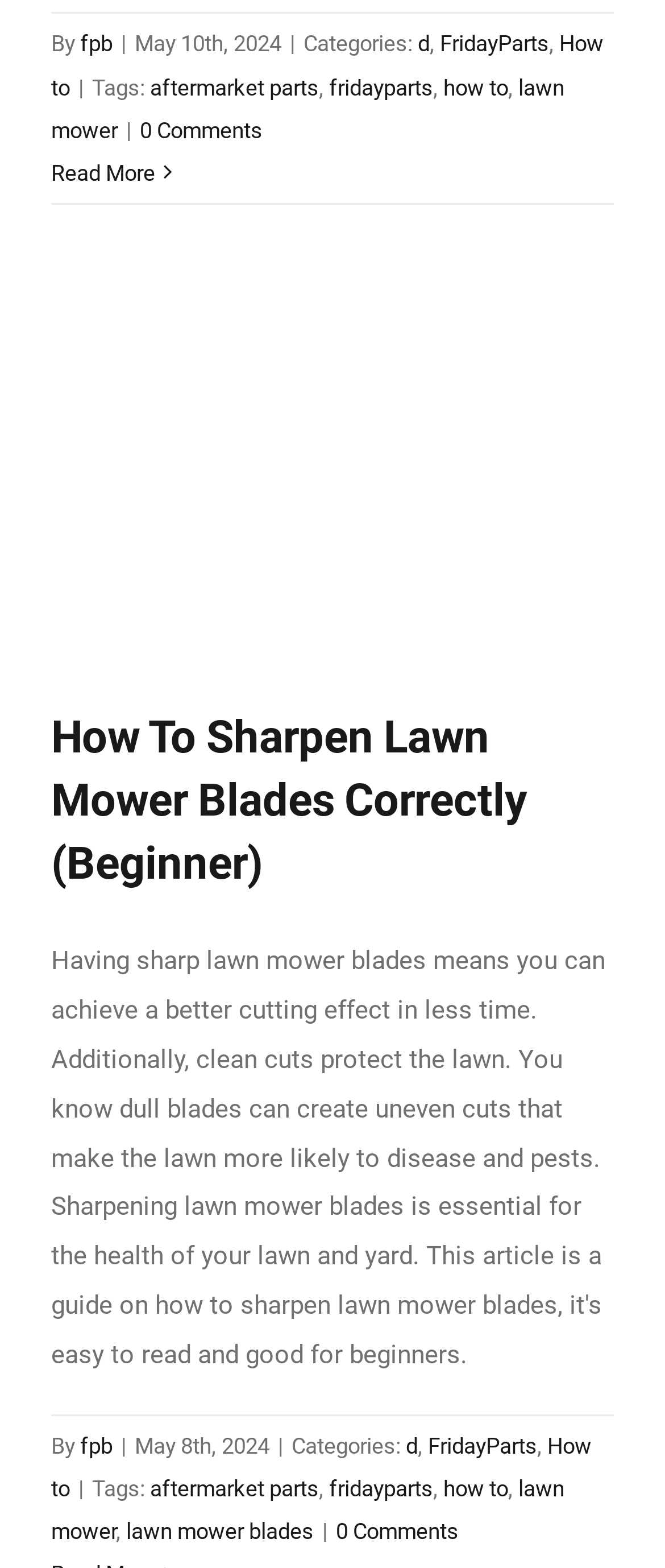Provide the bounding box coordinates of the HTML element this sentence describes: "0 Comments". The bounding box coordinates consist of four float numbers between 0 and 1, i.e., [left, top, right, bottom].

[0.21, 0.075, 0.395, 0.091]